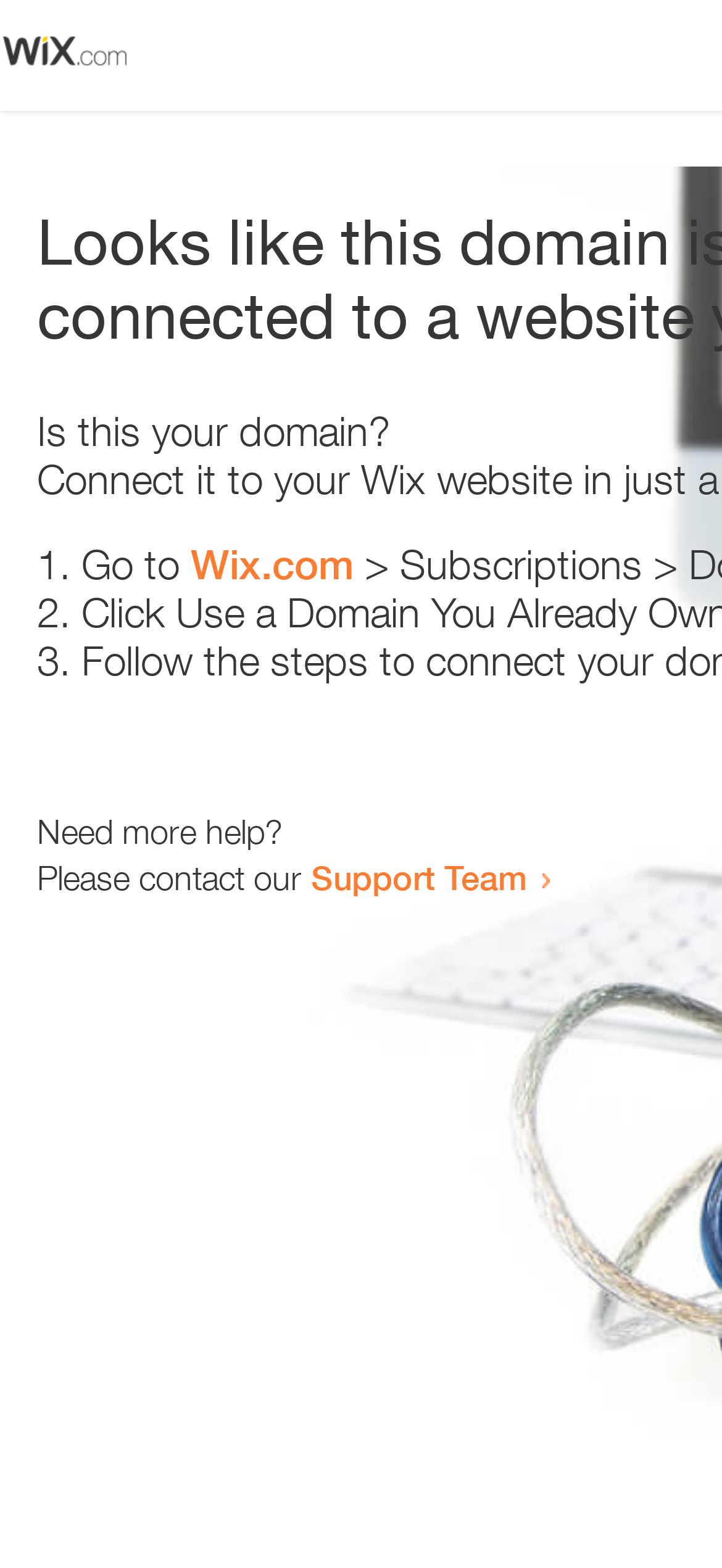Provide the bounding box coordinates of the HTML element described as: "Wix.com". The bounding box coordinates should be four float numbers between 0 and 1, i.e., [left, top, right, bottom].

[0.264, 0.345, 0.49, 0.375]